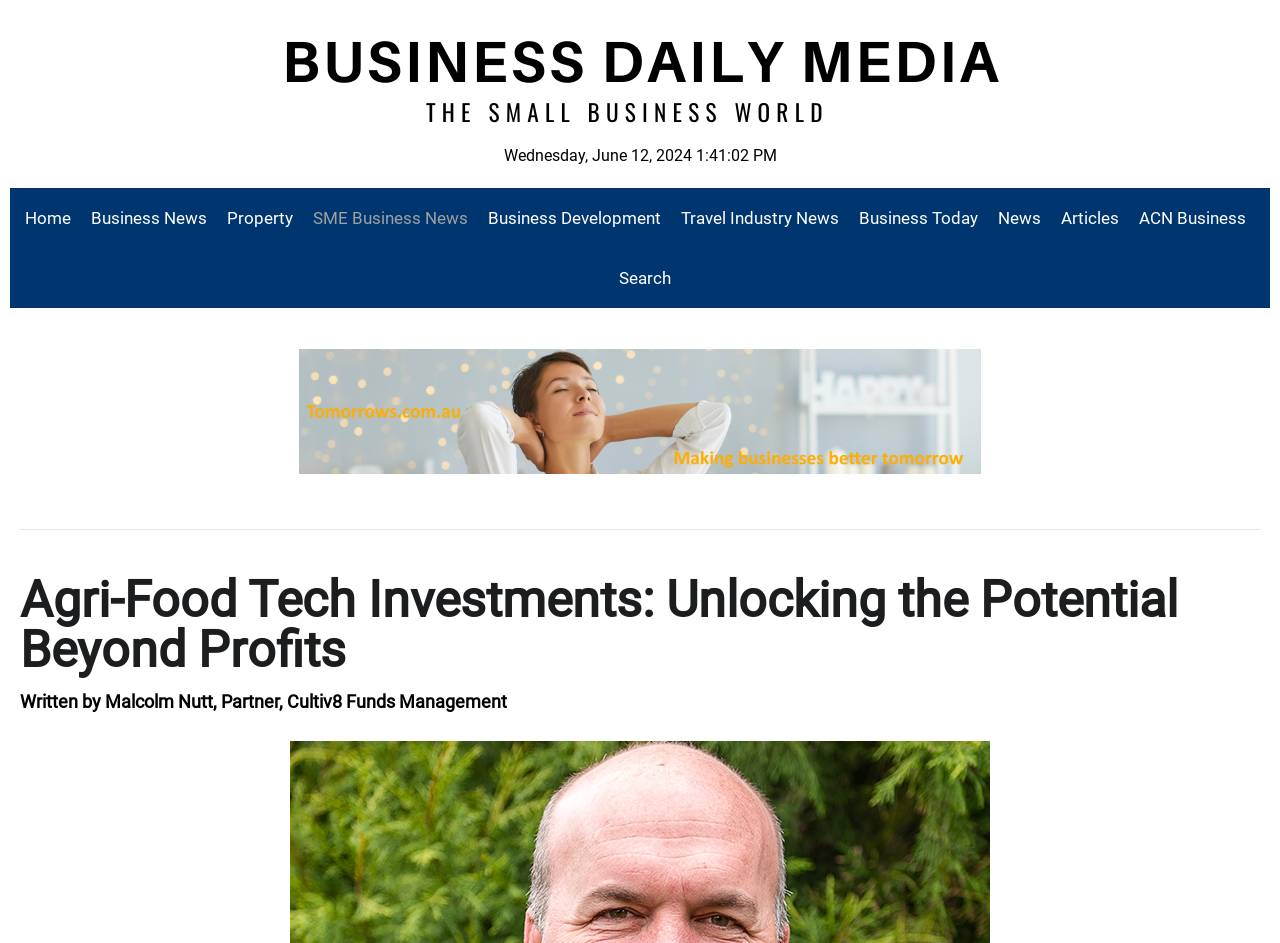Look at the image and give a detailed response to the following question: What is the date and time of the article?

I found the date and time of the article by looking at the top-center of the webpage, where I saw a static text element with the specified date and time.